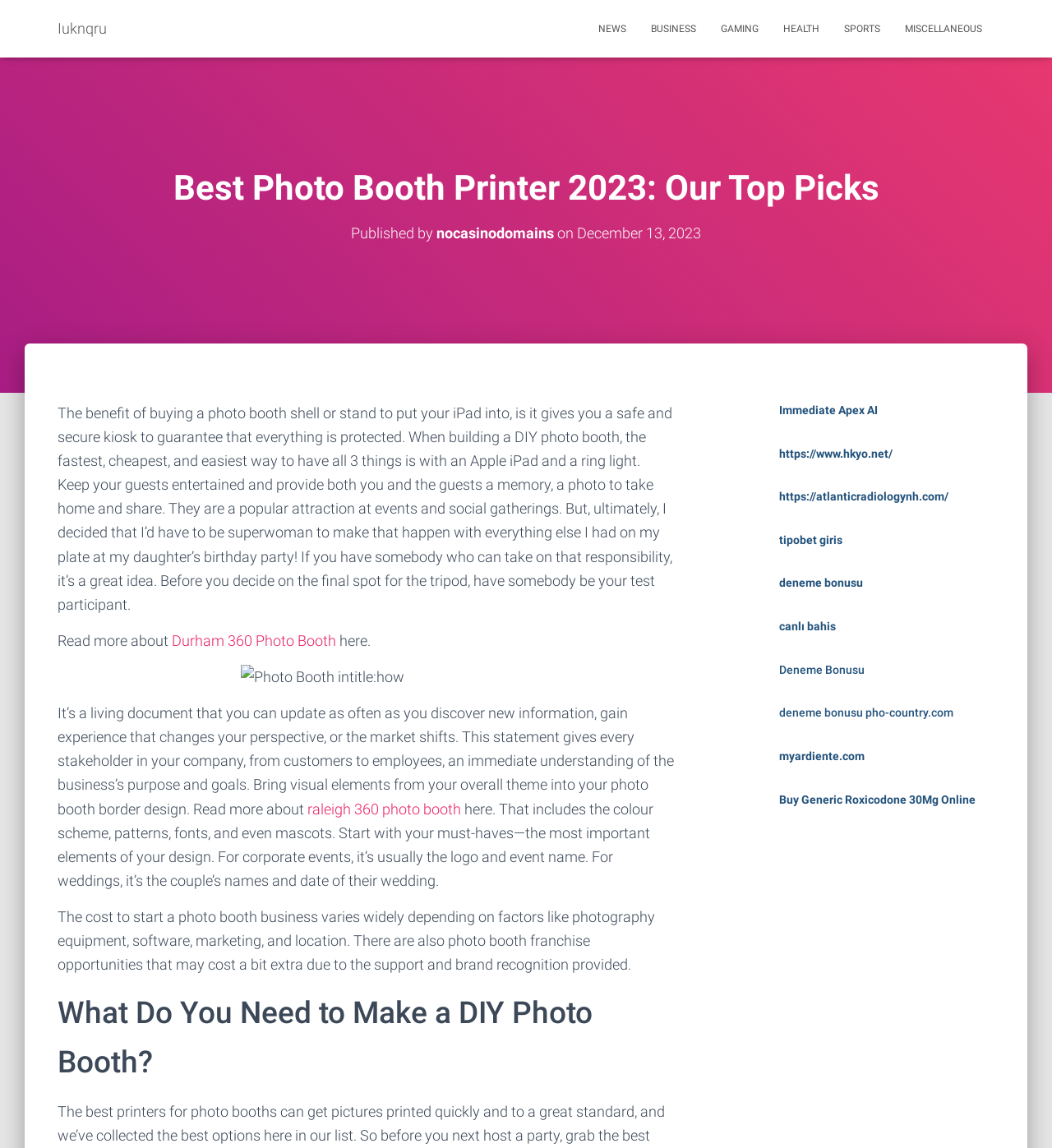Generate a thorough caption that explains the contents of the webpage.

This webpage is about the best photo booth printers in 2023, with a focus on DIY photo booths. At the top, there are several links to different categories, including NEWS, BUSINESS, GAMING, HEALTH, SPORTS, and MISCELLANEOUS. Below these links, there is a heading that displays the title of the webpage, "Best Photo Booth Printer 2023: Our Top Picks". 

Next to the title, there is a link to the author's profile, "nocasinodomains", along with the publication date, December 13, 2023. The main content of the webpage is divided into several sections. The first section discusses the benefits of using a photo booth shell or stand, including providing a safe and secure kiosk for the iPad and ring light. 

There is also a paragraph that talks about the popularity of photo booths at events and social gatherings. Below this text, there is a link to read more about Durham 360 Photo Booth, accompanied by a related image. 

The next section appears to be a guide on how to create a DIY photo booth, with tips on designing the photo booth border, including incorporating visual elements from the overall theme. There is also a link to read more about Raleigh 360 Photo Booth. 

Further down, there is a discussion on the cost of starting a photo booth business, including factors such as photography equipment, software, marketing, and location. The webpage also mentions photo booth franchise opportunities. 

Finally, there is a heading that asks "What Do You Need to Make a DIY Photo Booth?" followed by several links to external websites, including Immediate Apex AI, hkyo.net, atlanticradiologynh.com, and others. These links appear to be advertisements or sponsored content.